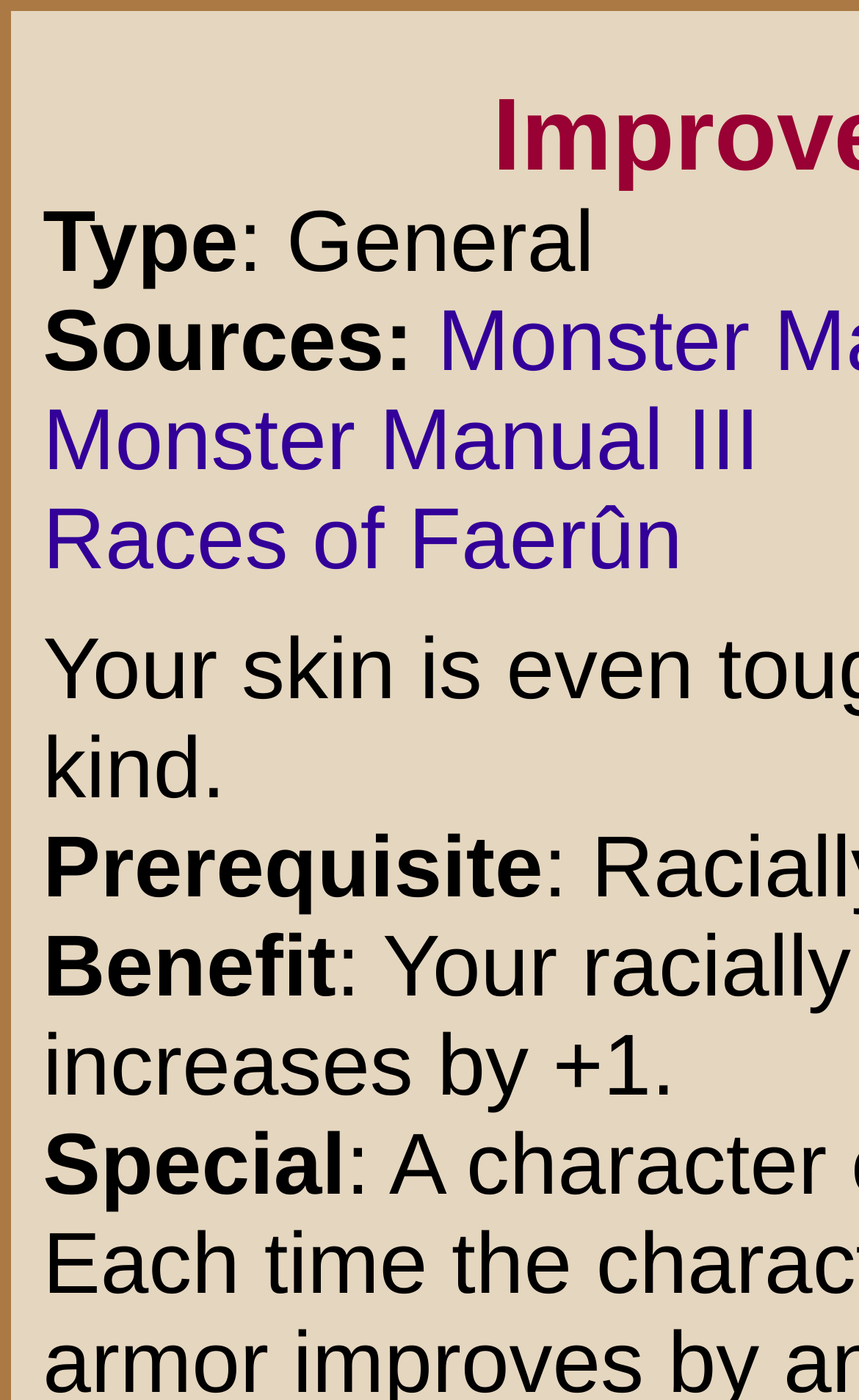What is the main heading displayed on the webpage? Please provide the text.

Improved Natural Armor